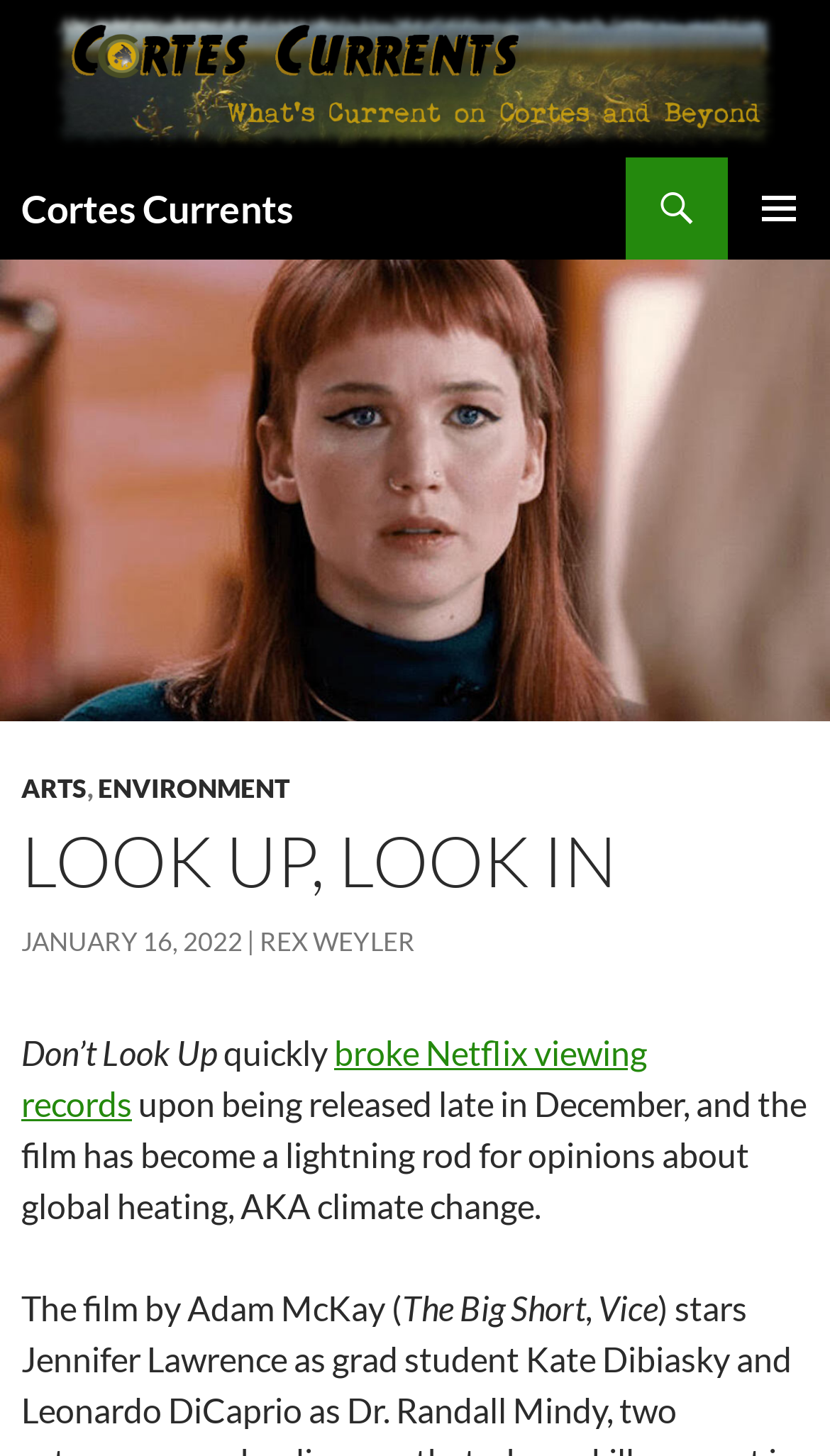What is the name of another film by the same director?
Could you please answer the question thoroughly and with as much detail as possible?

The answer can be found in the StaticText element with the text 'The Big Short' at coordinates [0.485, 0.884, 0.705, 0.911]. This text is part of the main content of the webpage and is not a heading or a link.